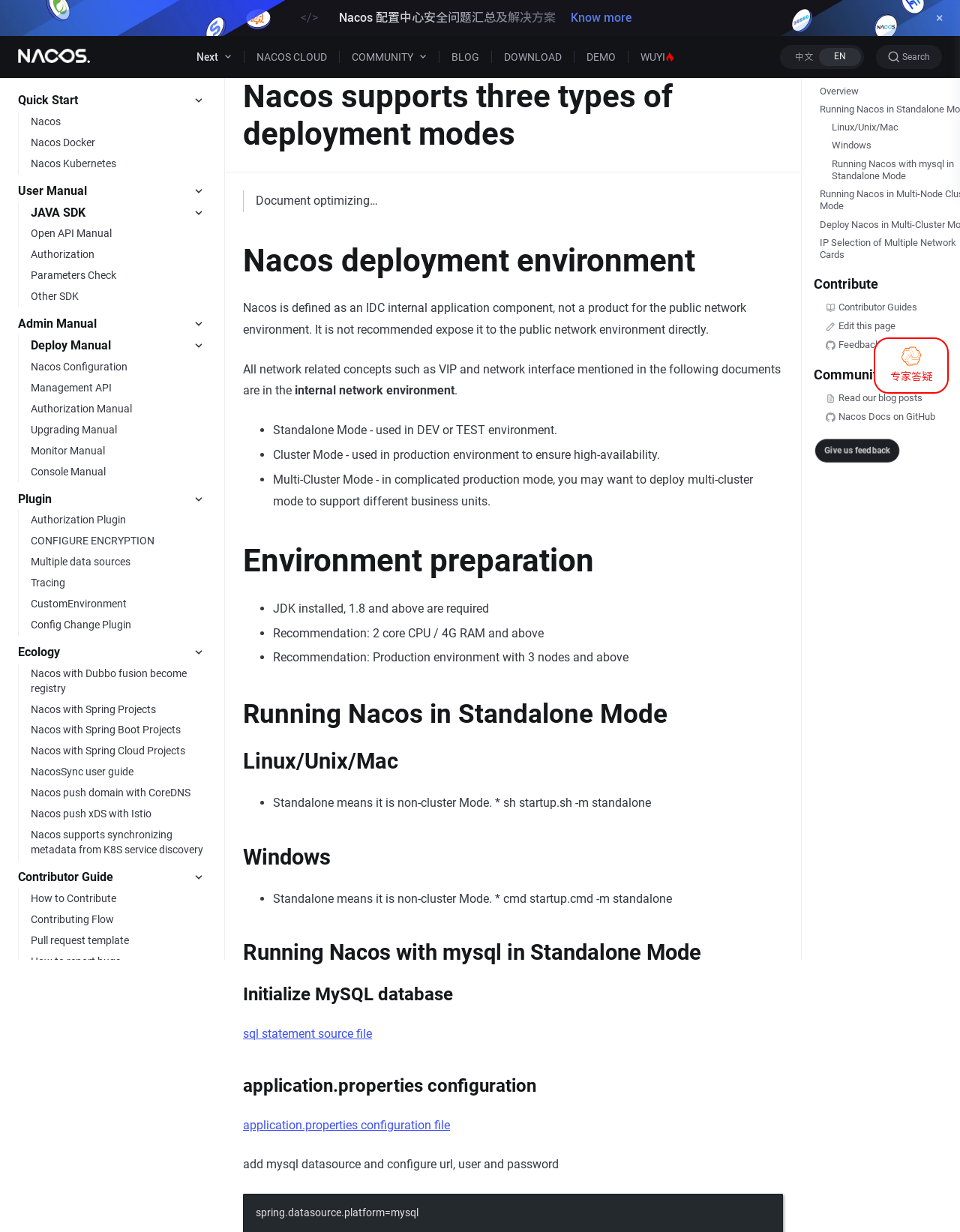Generate a thorough caption that explains the contents of the webpage.

The webpage is about Nacos, a configuration center, and it provides various resources and guides for users. At the top, there is a link to skip to the content. Below it, there is a brief title in Chinese, "Nacos 配置中心安全问题汇总及解决方案", which translates to "Nacos Configuration Center Security Issue Summary and Solution". 

To the right of the title, there is a "Know more" link. On the top-right corner, there is a close button. Below the title, there are several links, including "nacos-log", "Next", and some icons. 

The main content of the webpage is divided into several sections, each with a disclosure triangle that can be expanded or collapsed. The sections include "Quick Start", "User Manual", "Admin Manual", "Plugin", "Ecology", "Contributor Guide", "Community", and "Archiving". 

Under each section, there are multiple links to specific guides, manuals, and resources. For example, under "User Manual", there are links to "JAVA SDK", "Open API Manual", "Authorization", and more. Under "Ecology", there are links to guides on using Nacos with Dubbo, Spring Projects, and other technologies. 

At the bottom of the page, there is a section on "Archiving" with links to upgrading guides, user guides, and admin guides. The last link is to a page about Nacos supporting three types of deployment modes.